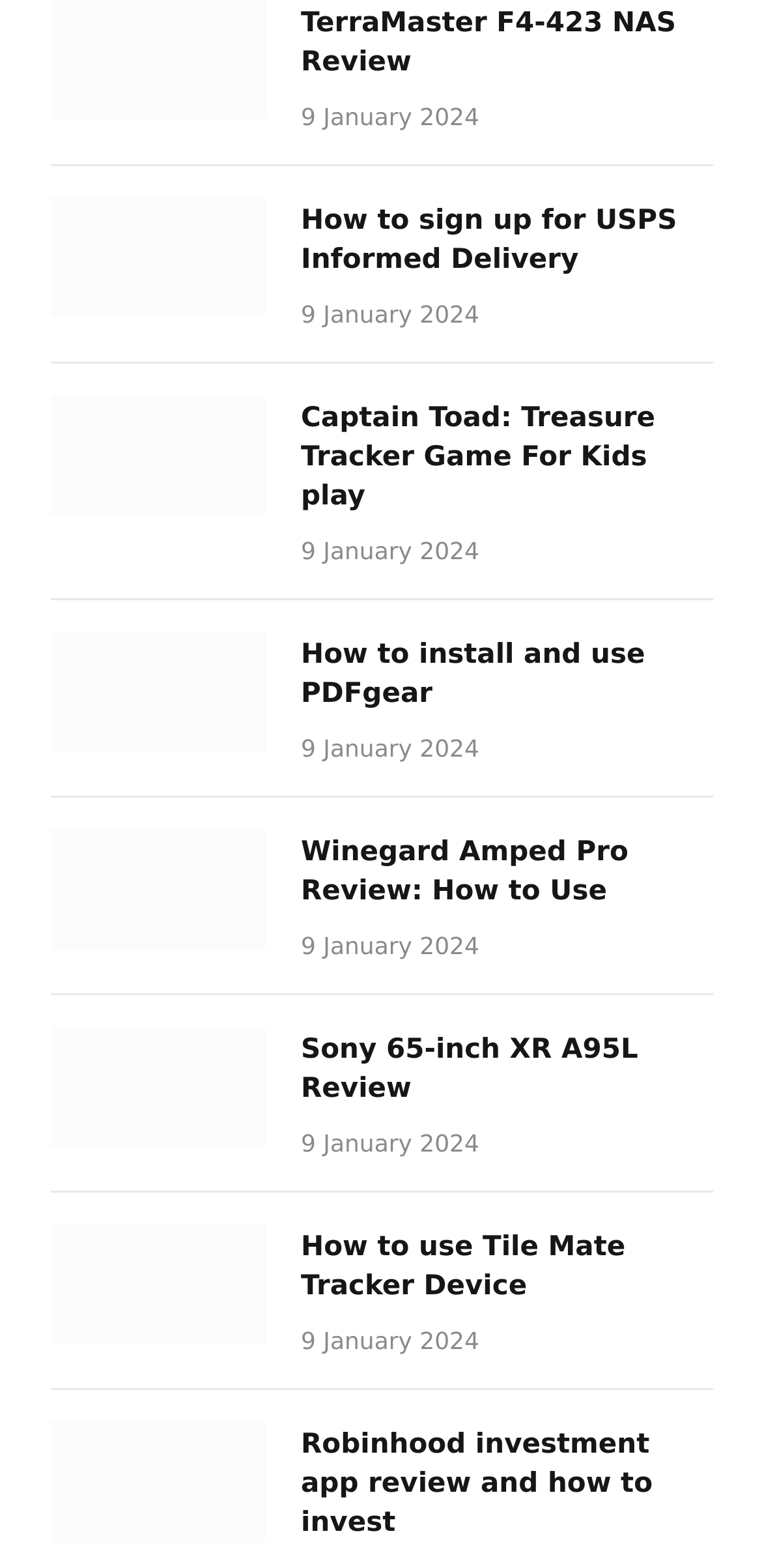Please indicate the bounding box coordinates of the element's region to be clicked to achieve the instruction: "Learn how to sign up for USPS Informed Delivery". Provide the coordinates as four float numbers between 0 and 1, i.e., [left, top, right, bottom].

[0.067, 0.125, 0.349, 0.203]